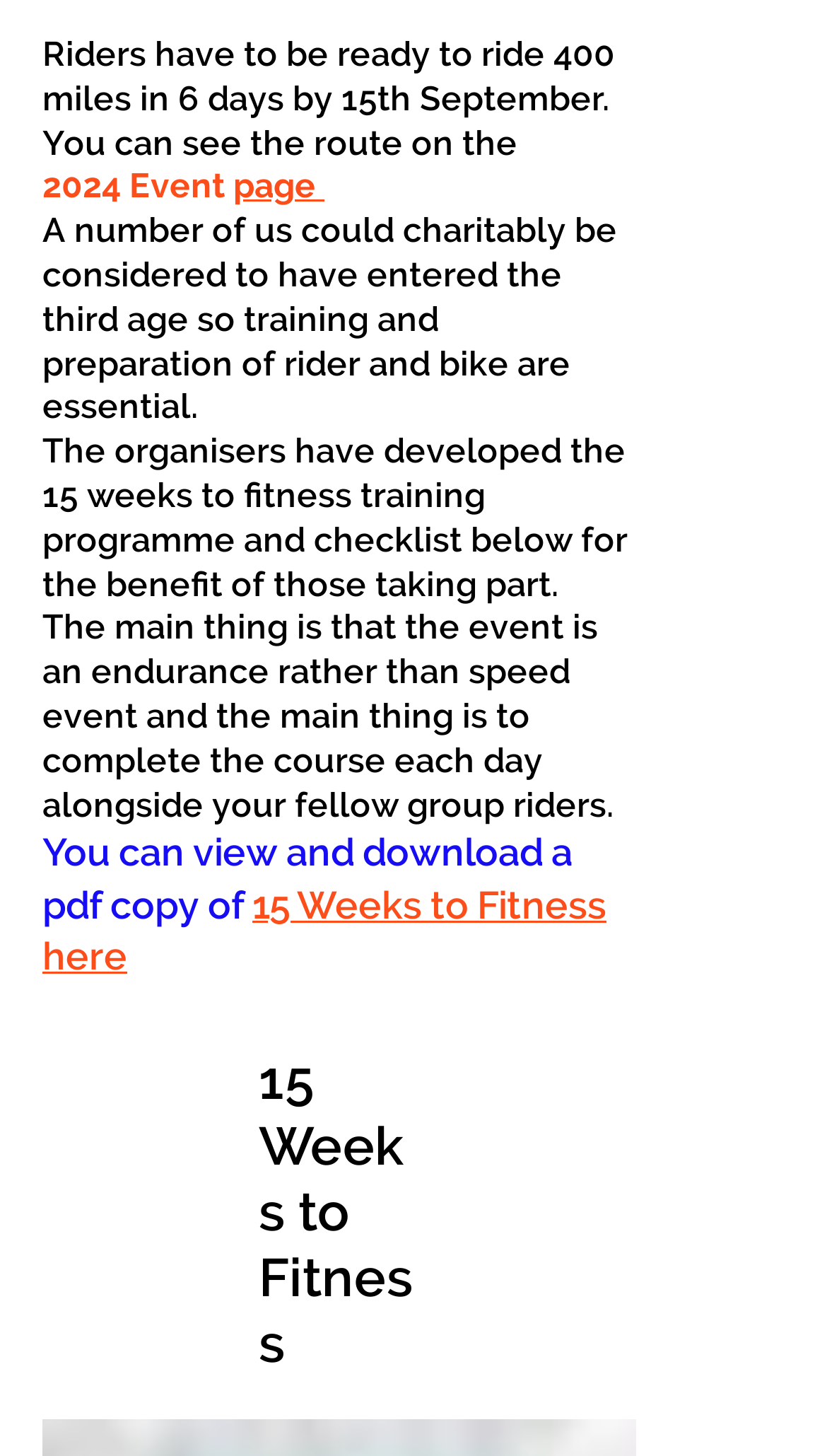Using the element description: "15 Weeks to Fitness here", determine the bounding box coordinates. The coordinates should be in the format [left, top, right, bottom], with values between 0 and 1.

[0.051, 0.606, 0.733, 0.673]